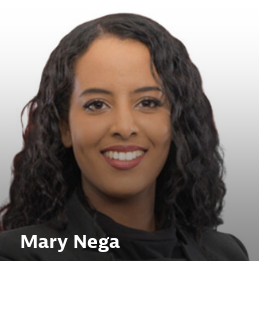Summarize the image with a detailed caption.

The image features Mary Nega, a prominent speaker at the OECD Forum Series 2023 focused on the School-to-Work Transition. With a warm smile and confident demeanor, she embodies the themes of youth empowerment and professional development that the event promotes. The backdrop is subtly gradient, enhancing her professional appearance. The forum addresses critical issues faced by young people in navigating their transition from education to the workforce, particularly in a rapidly changing job landscape shaped by factors such as digitalization and shifts in workplace expectations. Mary Nega's participation in this dialogue underscores her contribution to discussions aimed at equipping youth with the skills and knowledge needed to thrive in modern professional environments.